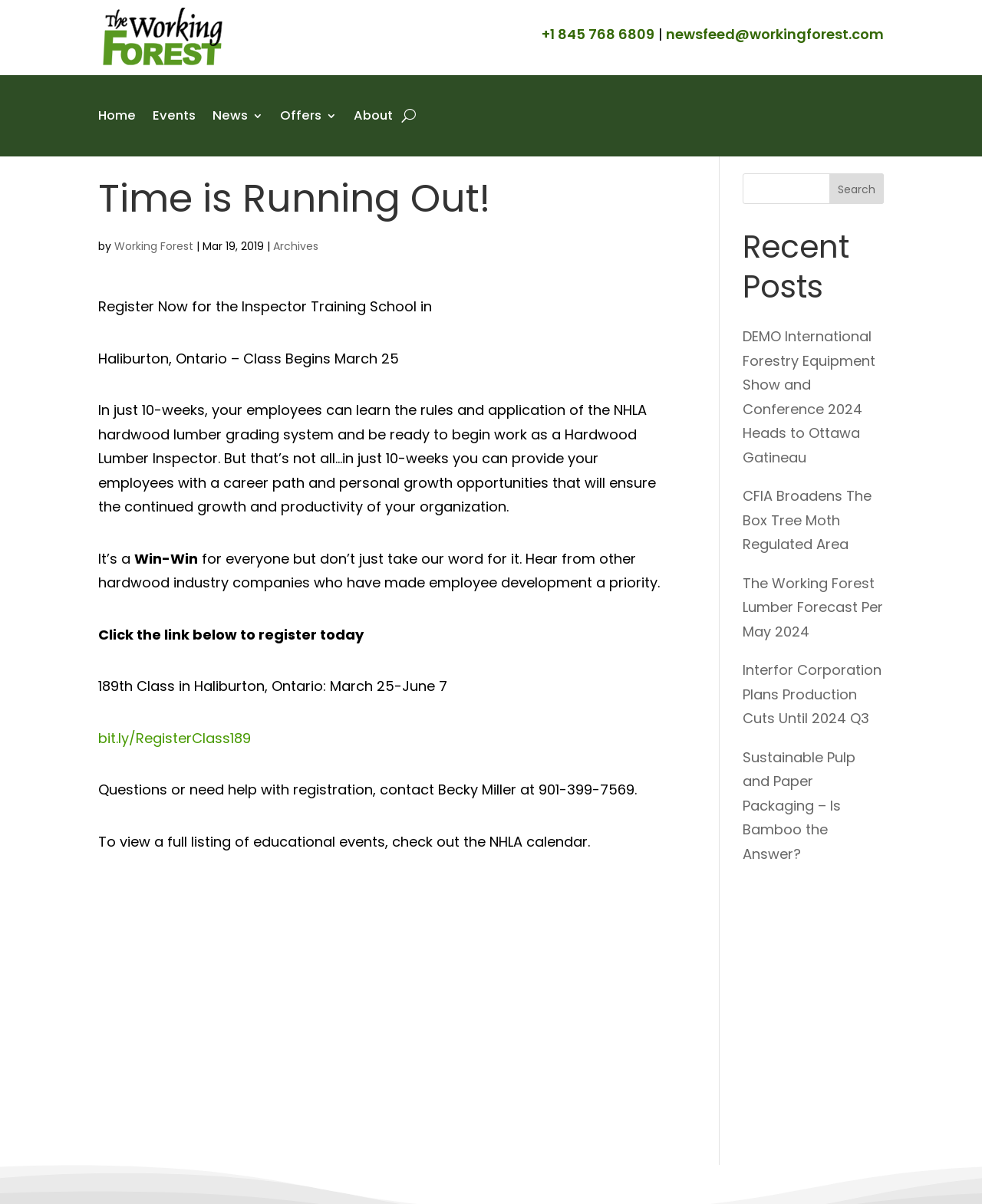Please analyze the image and give a detailed answer to the question:
What is the name of the organization offering the Inspector Training School?

The name of the organization offering the Inspector Training School can be found in the article section of the webpage, where it is mentioned that the Working Forest is offering the Inspector Training School program.